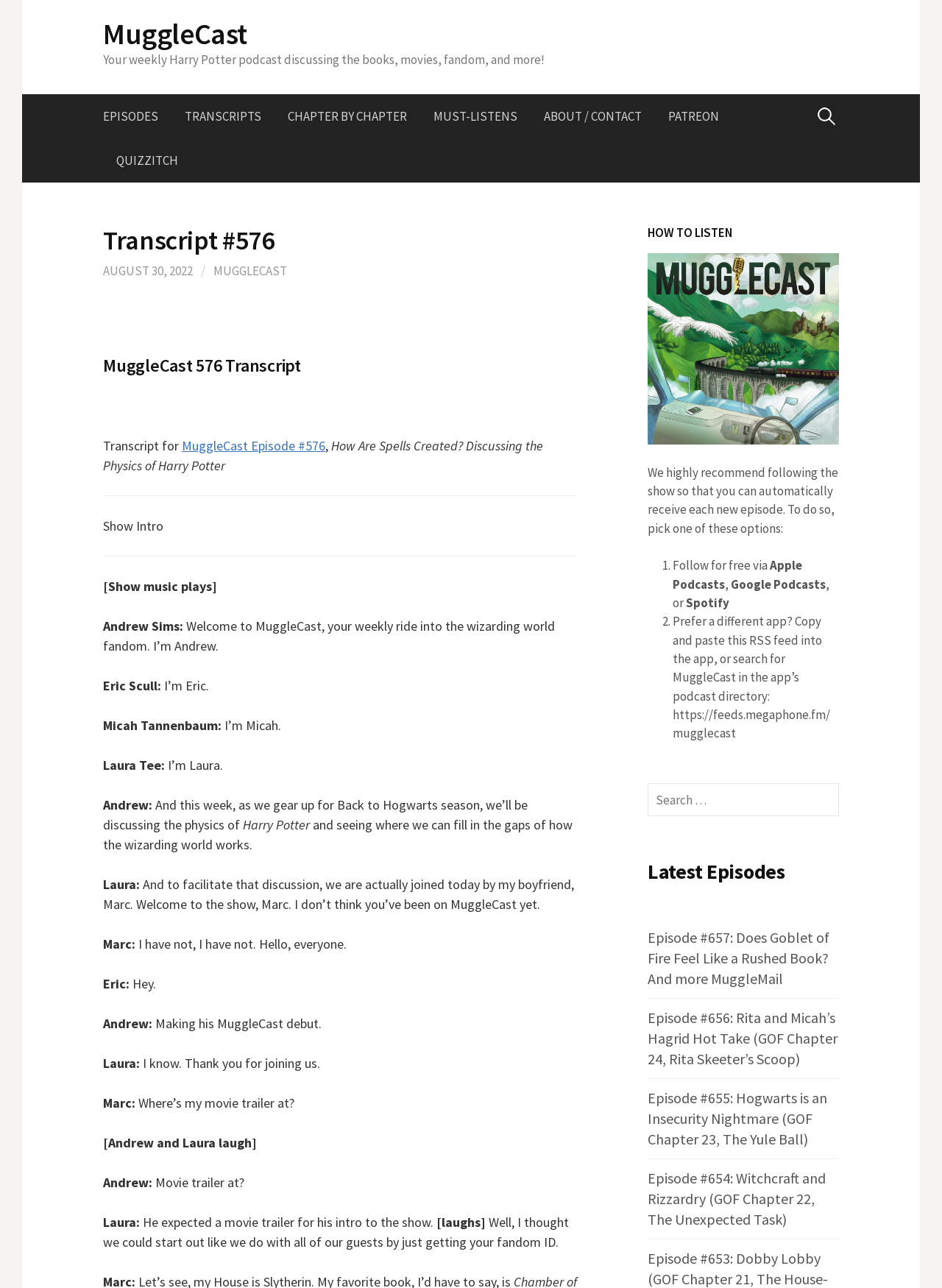Specify the bounding box coordinates of the element's region that should be clicked to achieve the following instruction: "Click on PATREON". The bounding box coordinates consist of four float numbers between 0 and 1, in the format [left, top, right, bottom].

[0.695, 0.073, 0.777, 0.107]